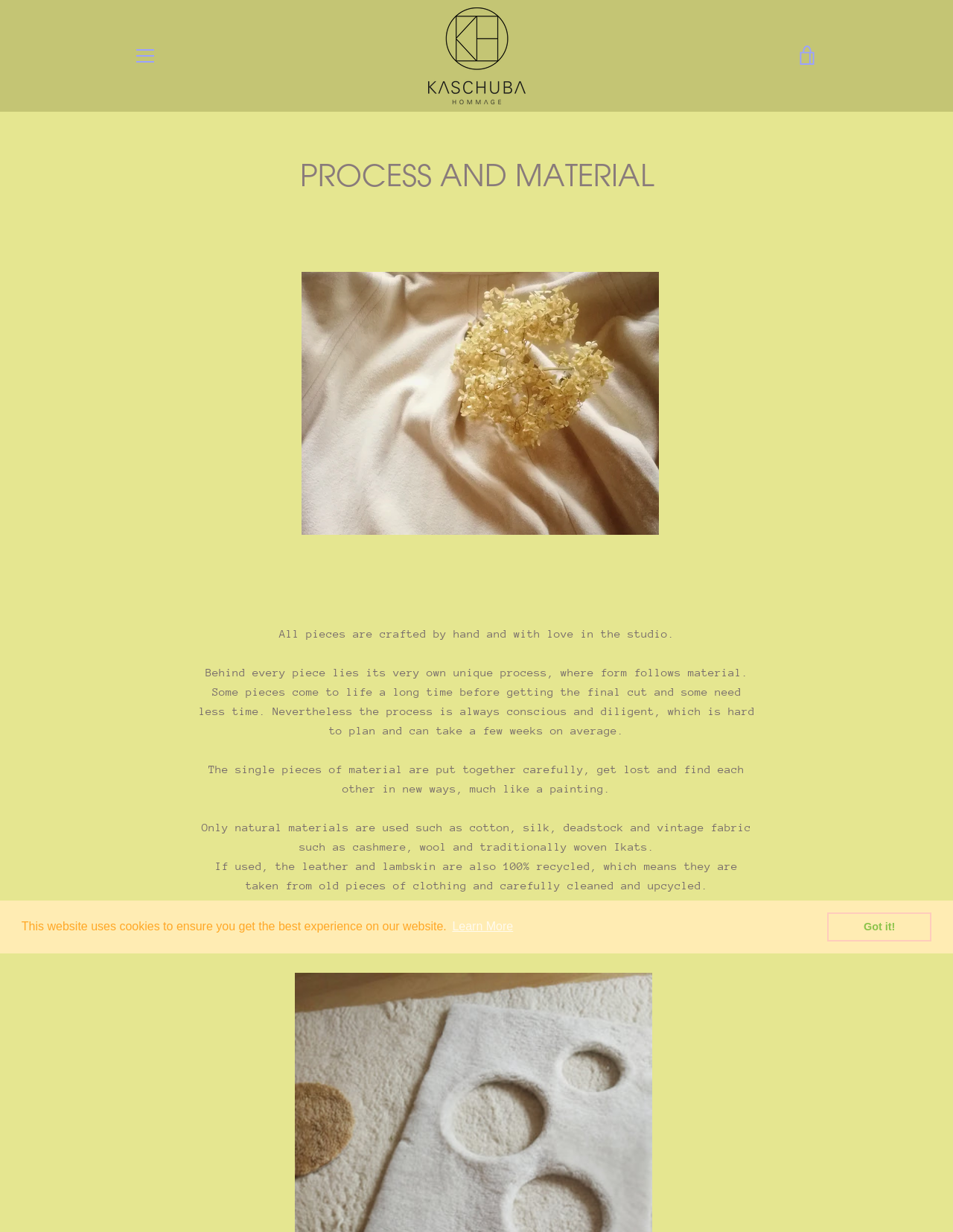What is done with the single pieces of material?
Use the image to give a comprehensive and detailed response to the question.

According to the webpage content, 'The single pieces of material are put together carefully, get lost and find each other in new ways, much like a painting.' This indicates that the single pieces of material are put together carefully.